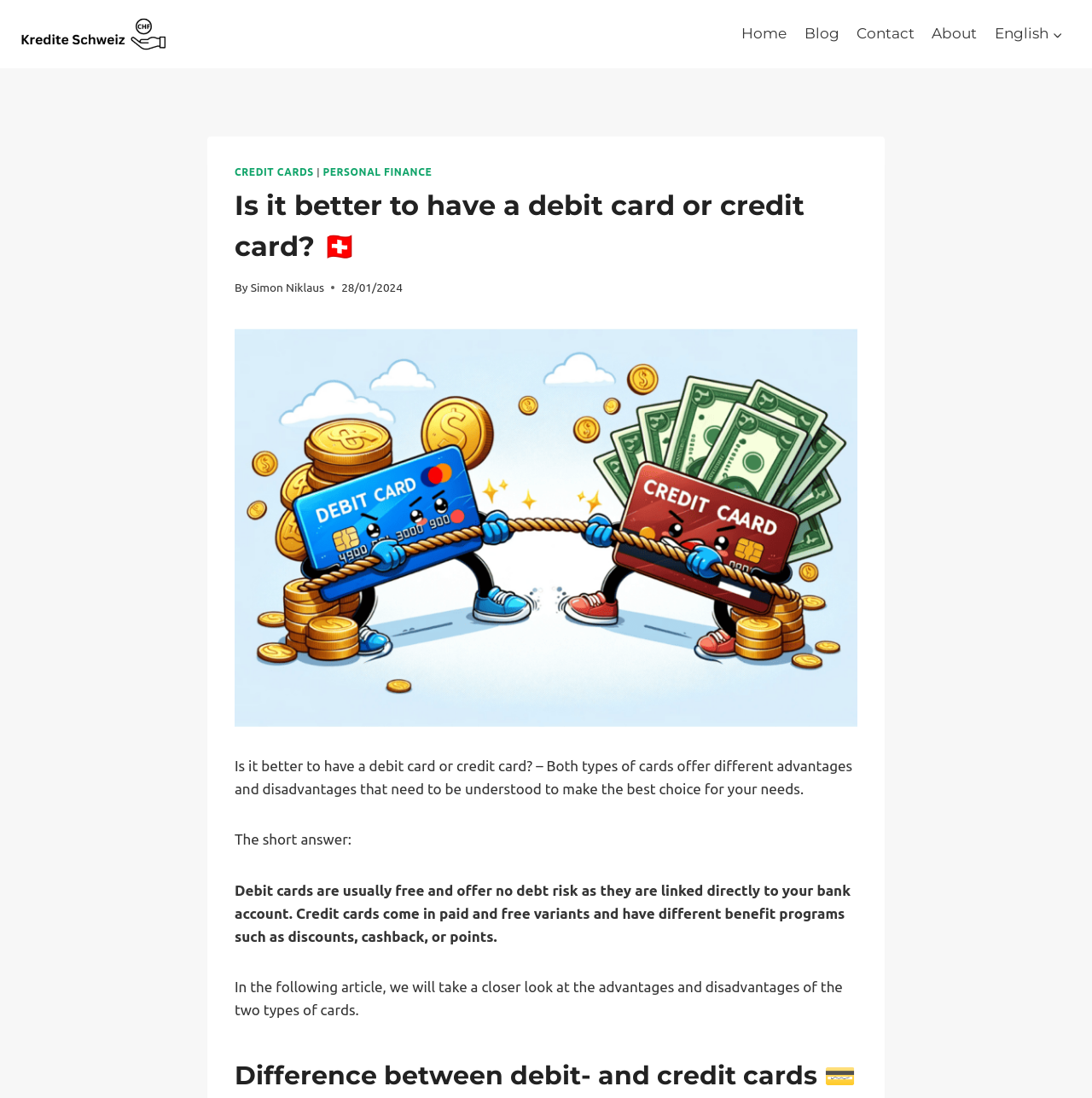Locate the bounding box coordinates of the clickable area to execute the instruction: "Click the 'Blog' link". Provide the coordinates as four float numbers between 0 and 1, represented as [left, top, right, bottom].

[0.729, 0.013, 0.776, 0.05]